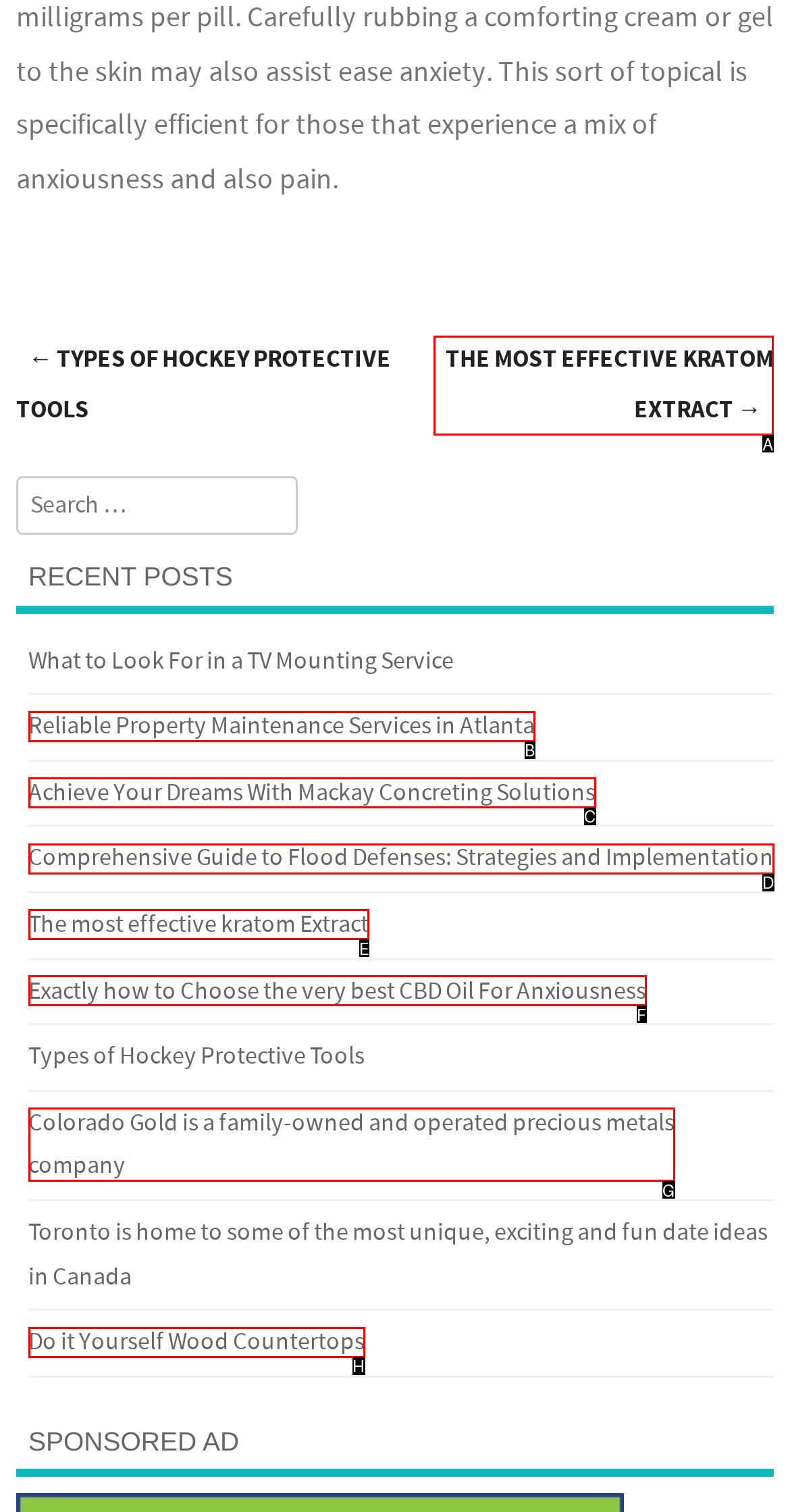Which lettered option should I select to achieve the task: Go to next post according to the highlighted elements in the screenshot?

A